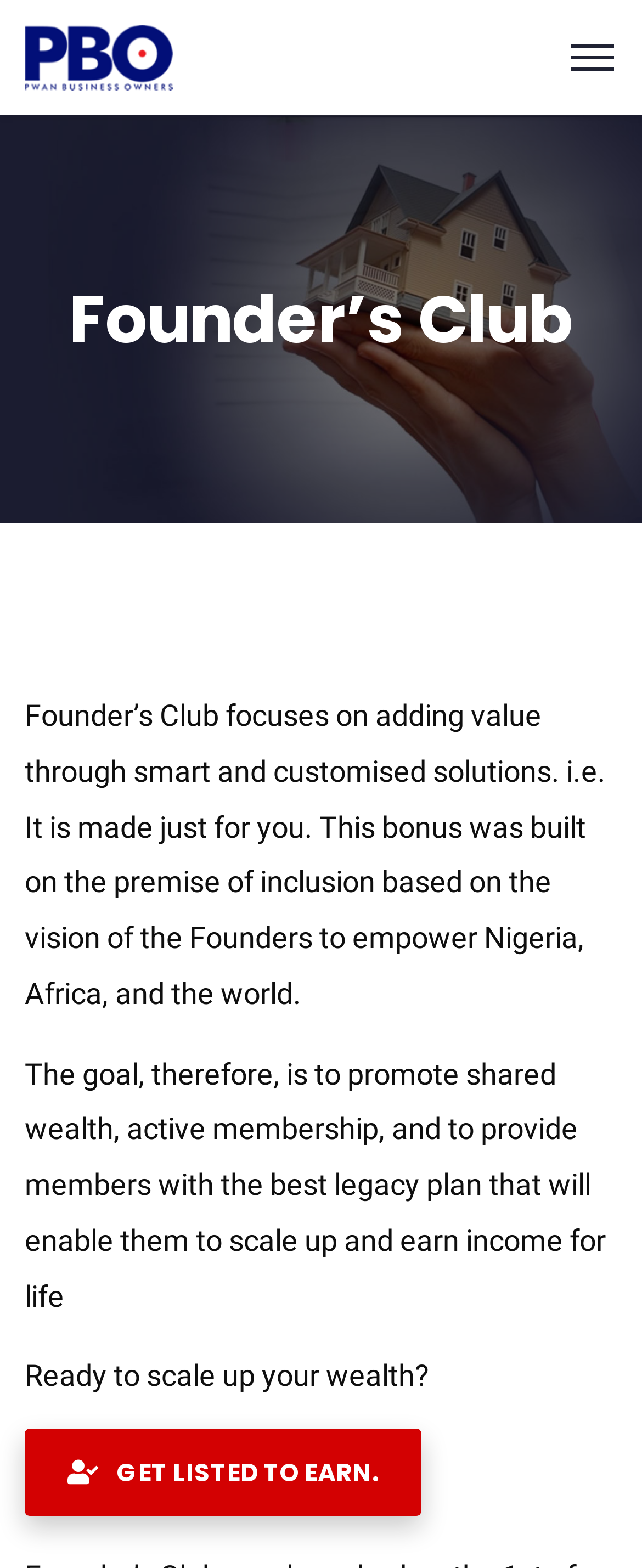What is the focus of Founder's Club?
Answer with a single word or phrase, using the screenshot for reference.

Adding value through smart solutions